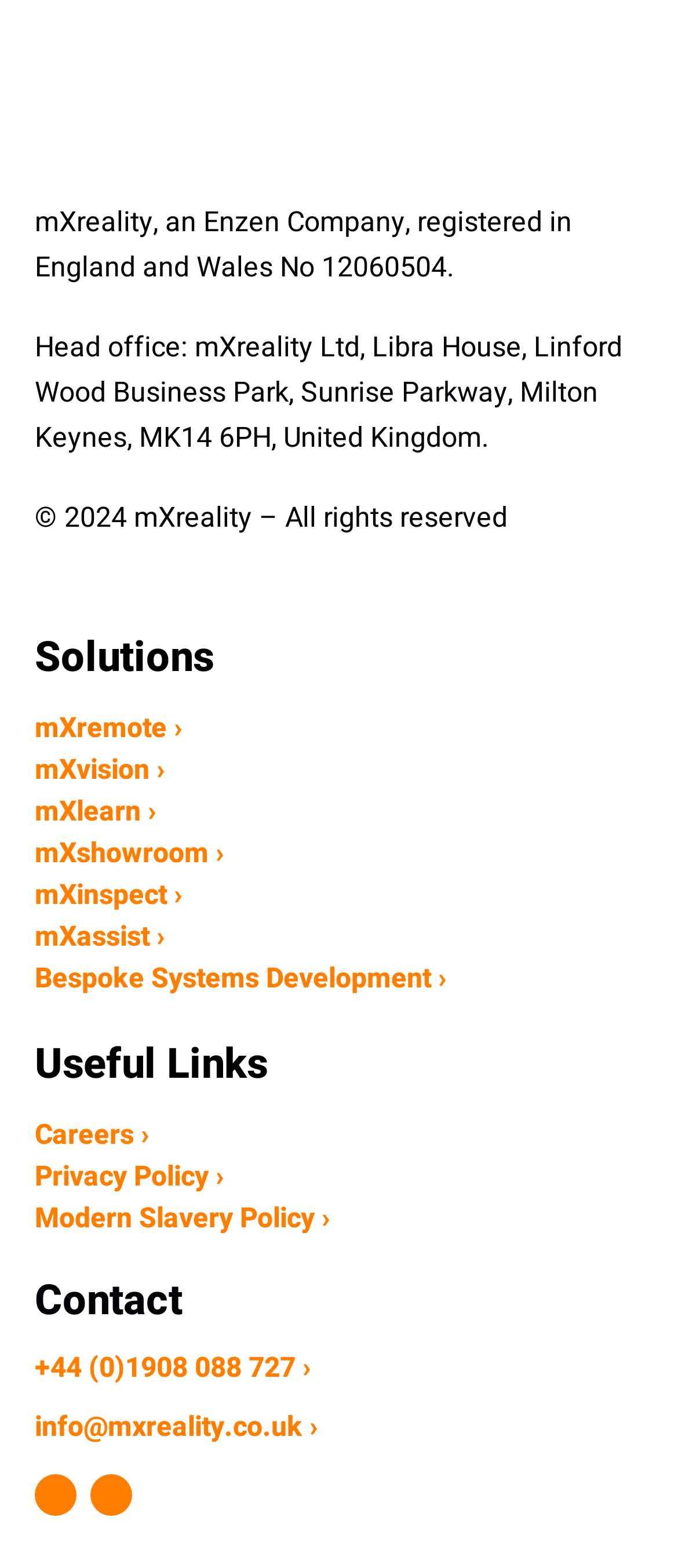How many social media links are provided?
Look at the image and provide a short answer using one word or a phrase.

2